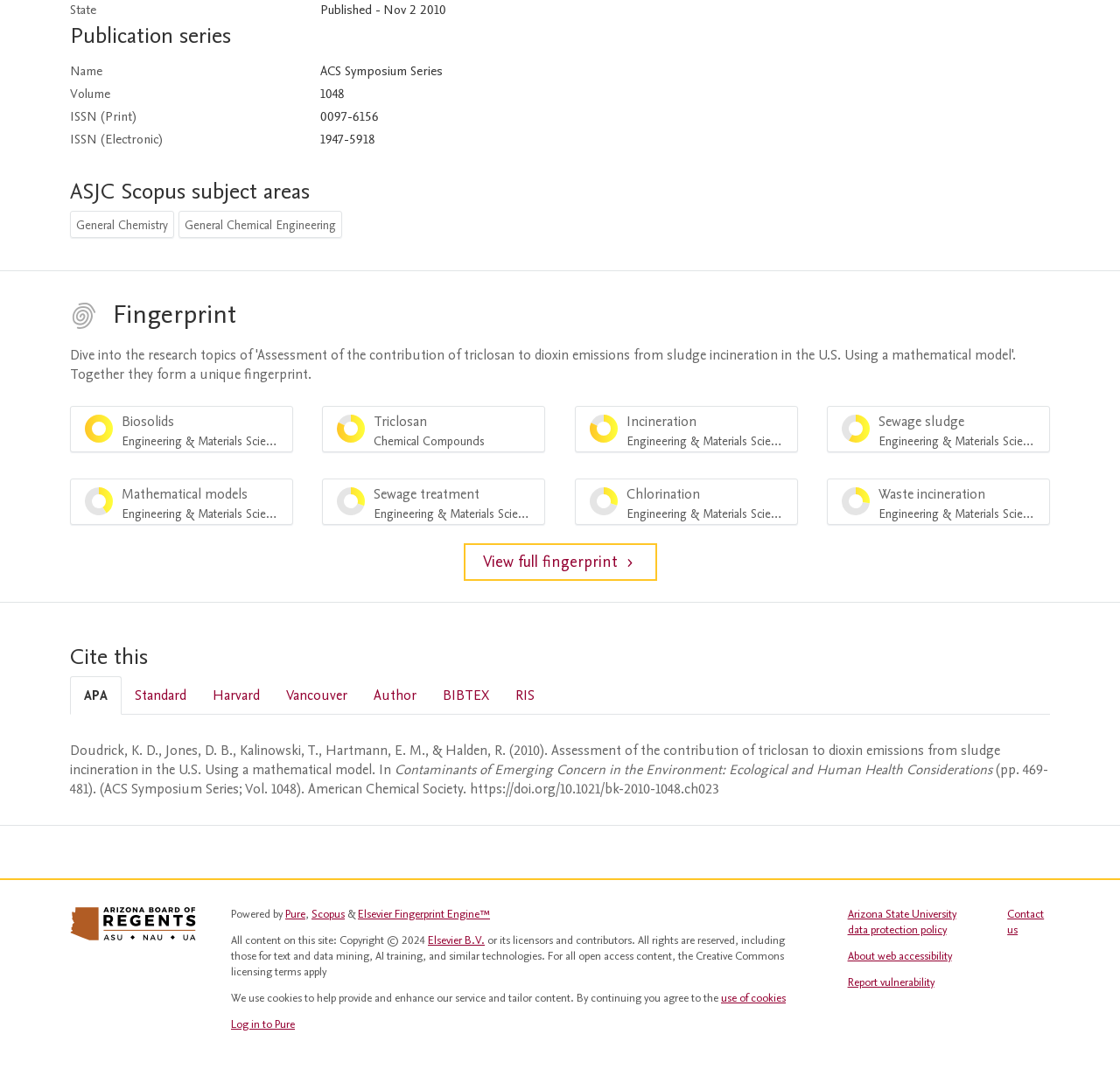Pinpoint the bounding box coordinates of the clickable element needed to complete the instruction: "View publication series". The coordinates should be provided as four float numbers between 0 and 1: [left, top, right, bottom].

[0.062, 0.019, 0.712, 0.047]